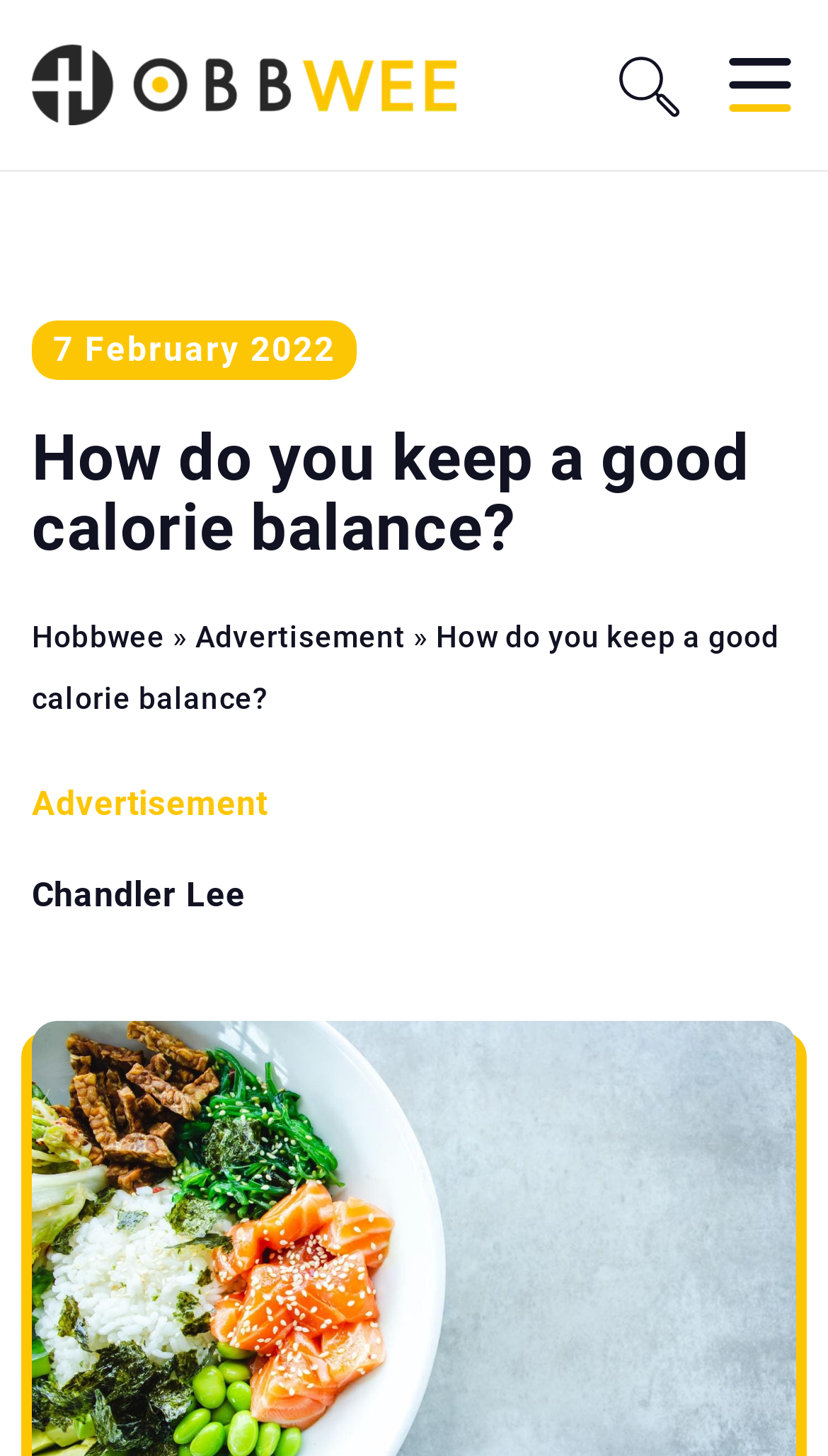Respond with a single word or phrase to the following question:
What is the date of the article?

7 February 2022